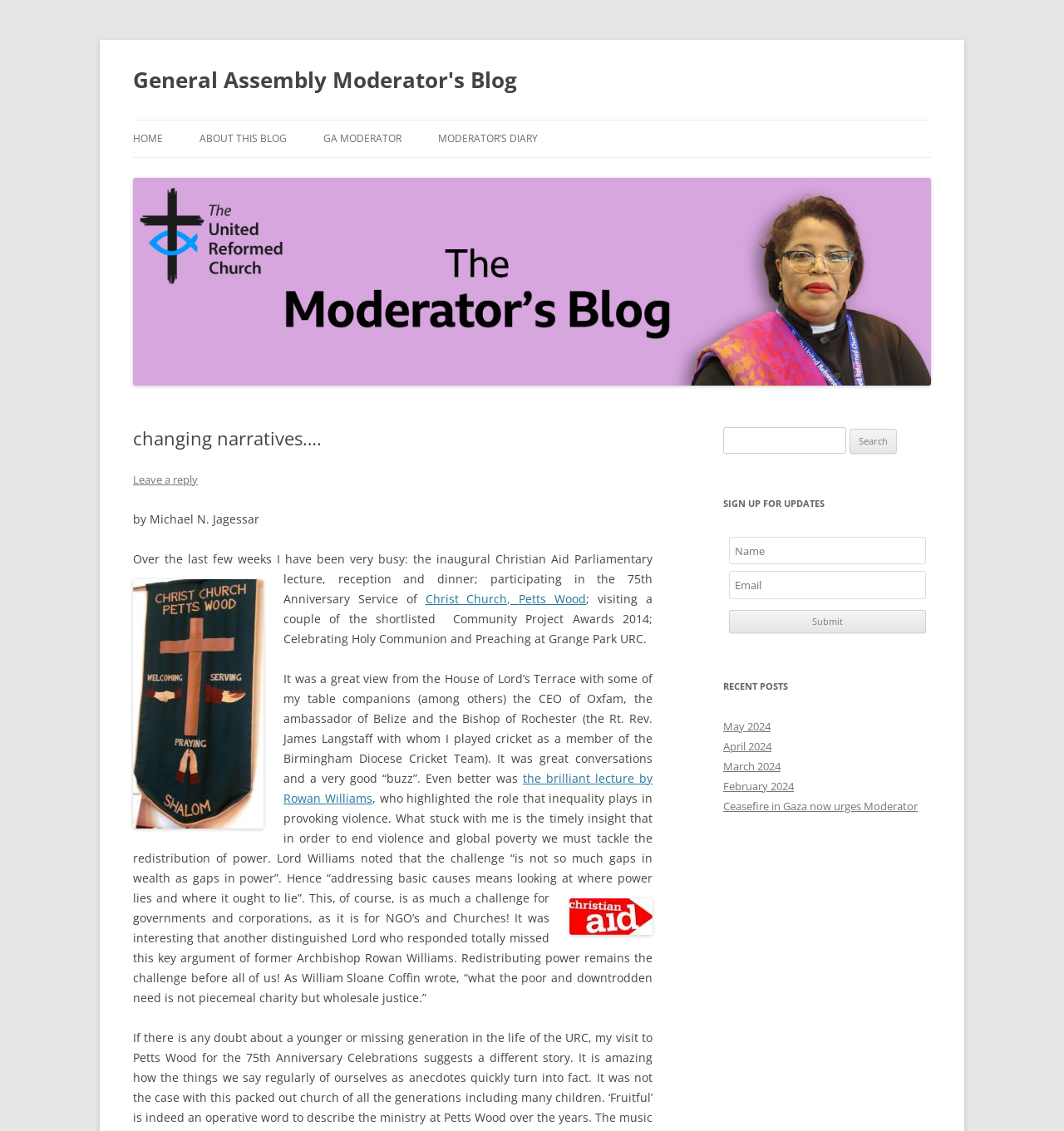Please determine the primary heading and provide its text.

General Assembly Moderator's Blog